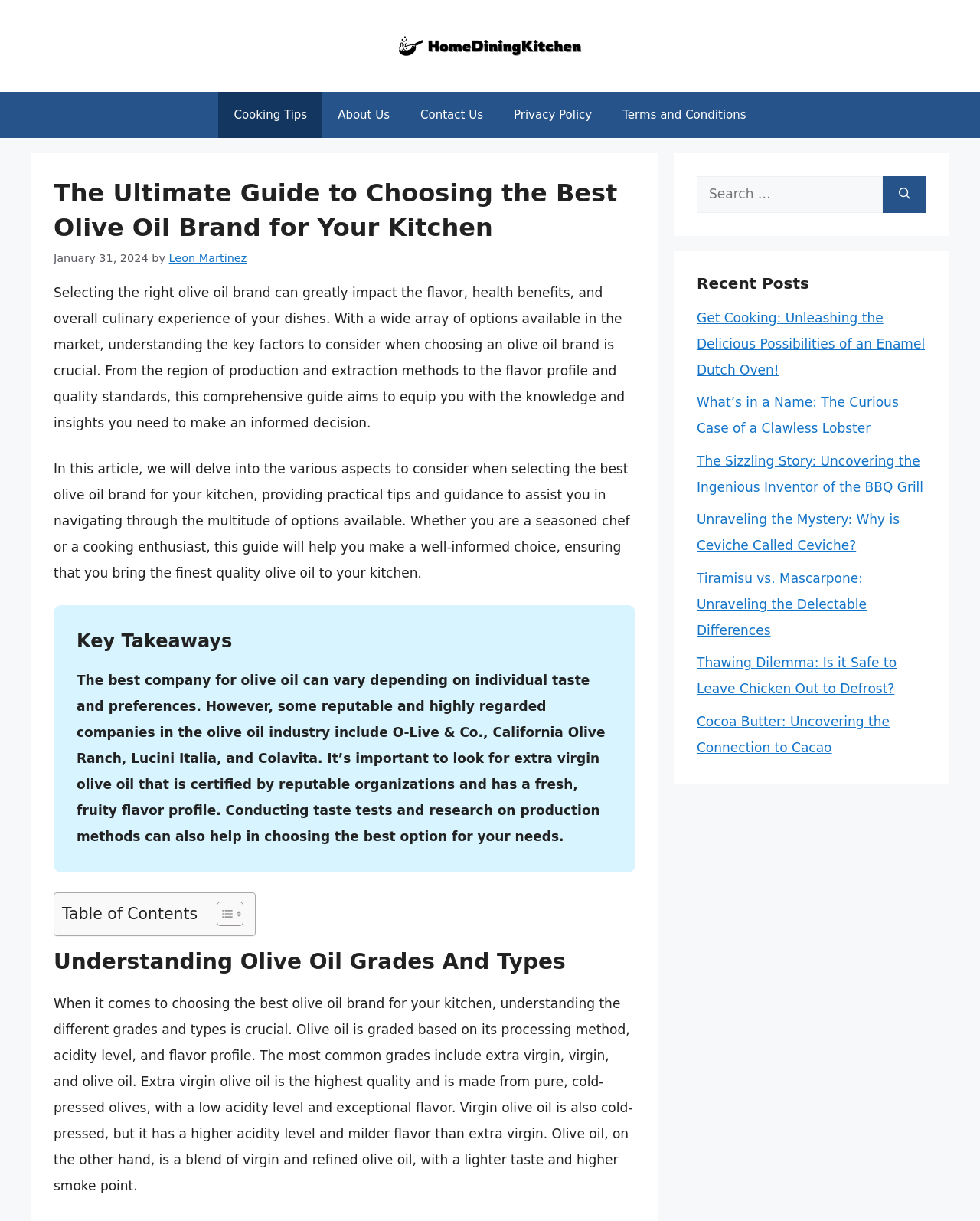Can you identify the bounding box coordinates of the clickable region needed to carry out this instruction: 'Click the 'HomeDiningKitchen' link'? The coordinates should be four float numbers within the range of 0 to 1, stated as [left, top, right, bottom].

[0.402, 0.031, 0.598, 0.043]